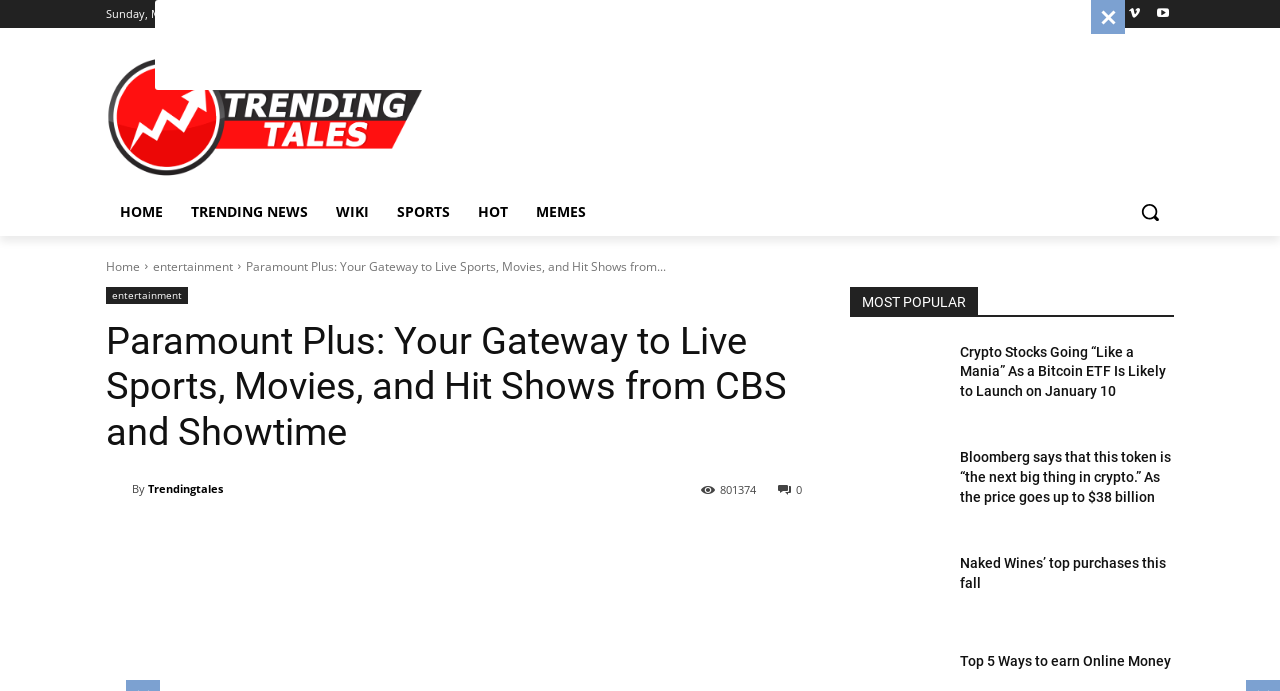What is the date displayed on the webpage?
Please respond to the question thoroughly and include all relevant details.

The date is displayed at the top of the webpage, in the format 'Sunday, May 12, 2024', which can be found in the StaticText element with the text 'Sunday, May 12, 2024'.